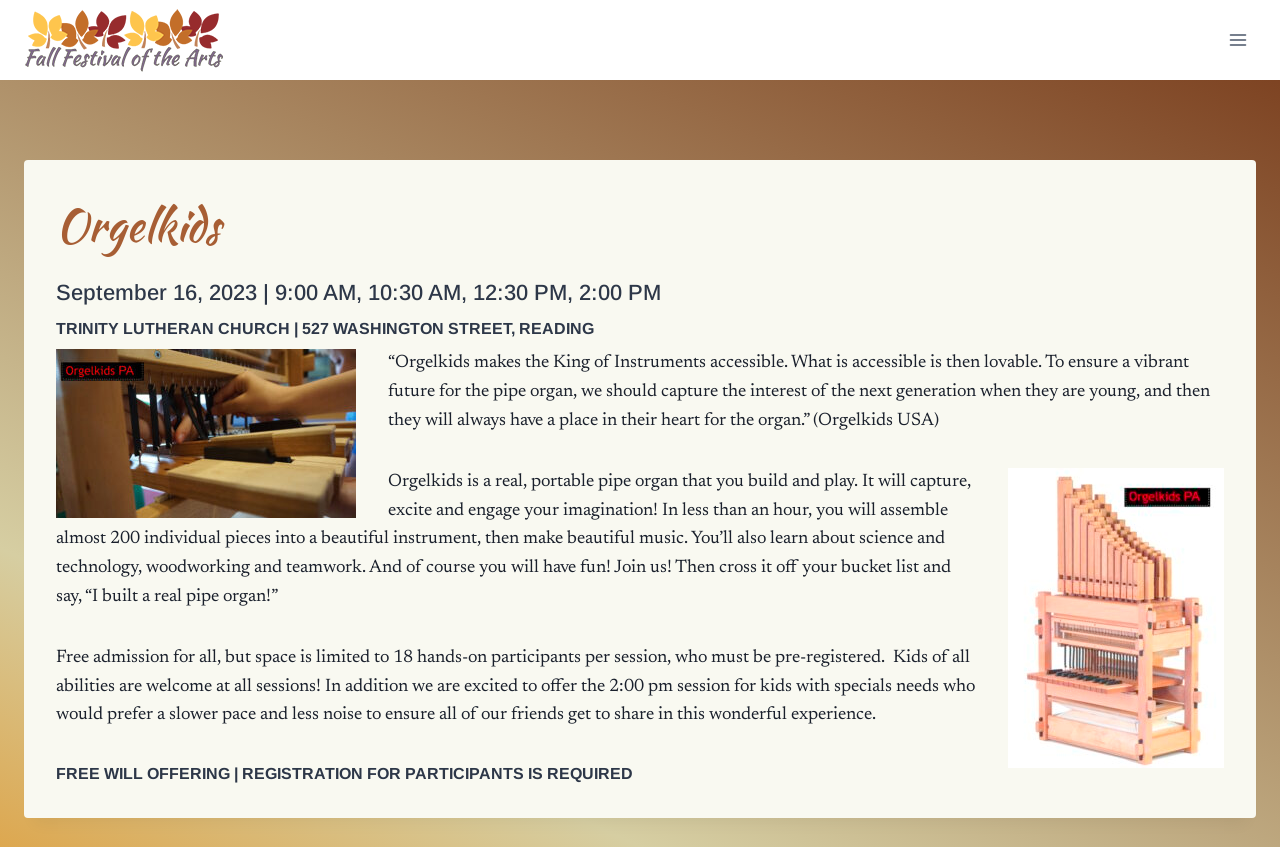Identify the bounding box coordinates for the UI element mentioned here: "aria-label="Fall Festival of the Arts"". Provide the coordinates as four float values between 0 and 1, i.e., [left, top, right, bottom].

[0.019, 0.009, 0.175, 0.085]